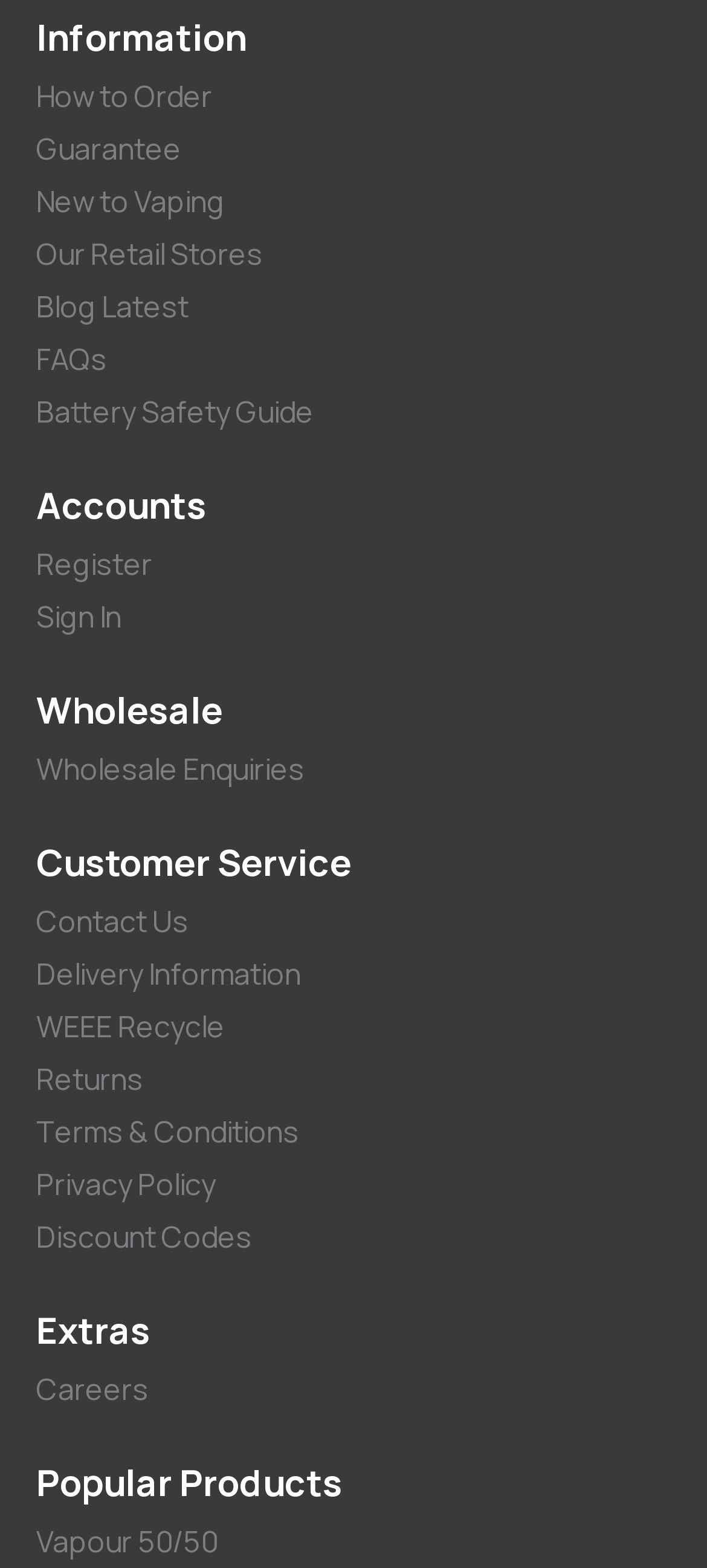Please find the bounding box for the UI element described by: "FAQs".

[0.051, 0.217, 0.151, 0.242]